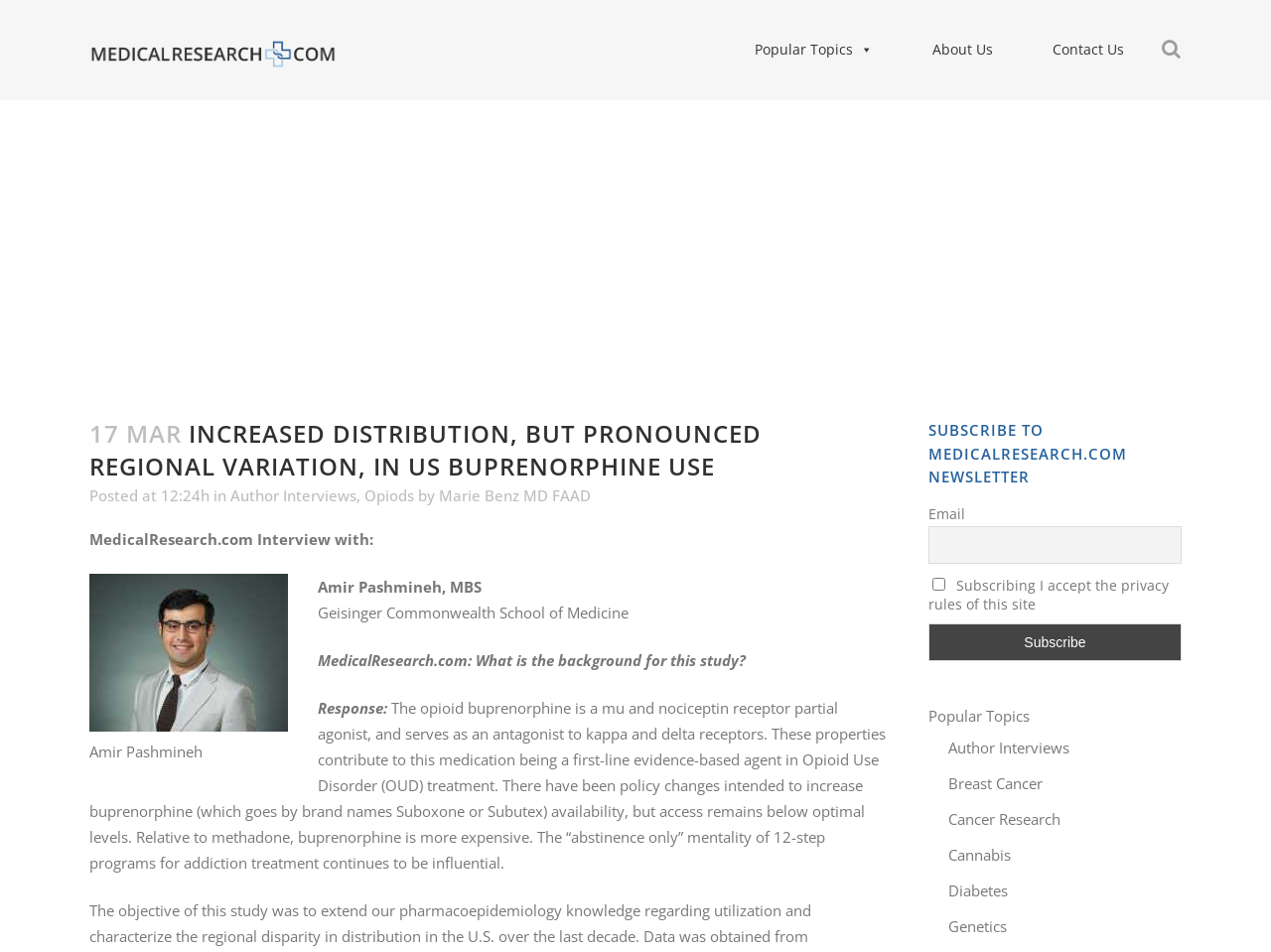Based on the element description, predict the bounding box coordinates (top-left x, top-left y, bottom-right x, bottom-right y) for the UI element in the screenshot: parent_node: Email name="ne"

[0.73, 0.553, 0.93, 0.592]